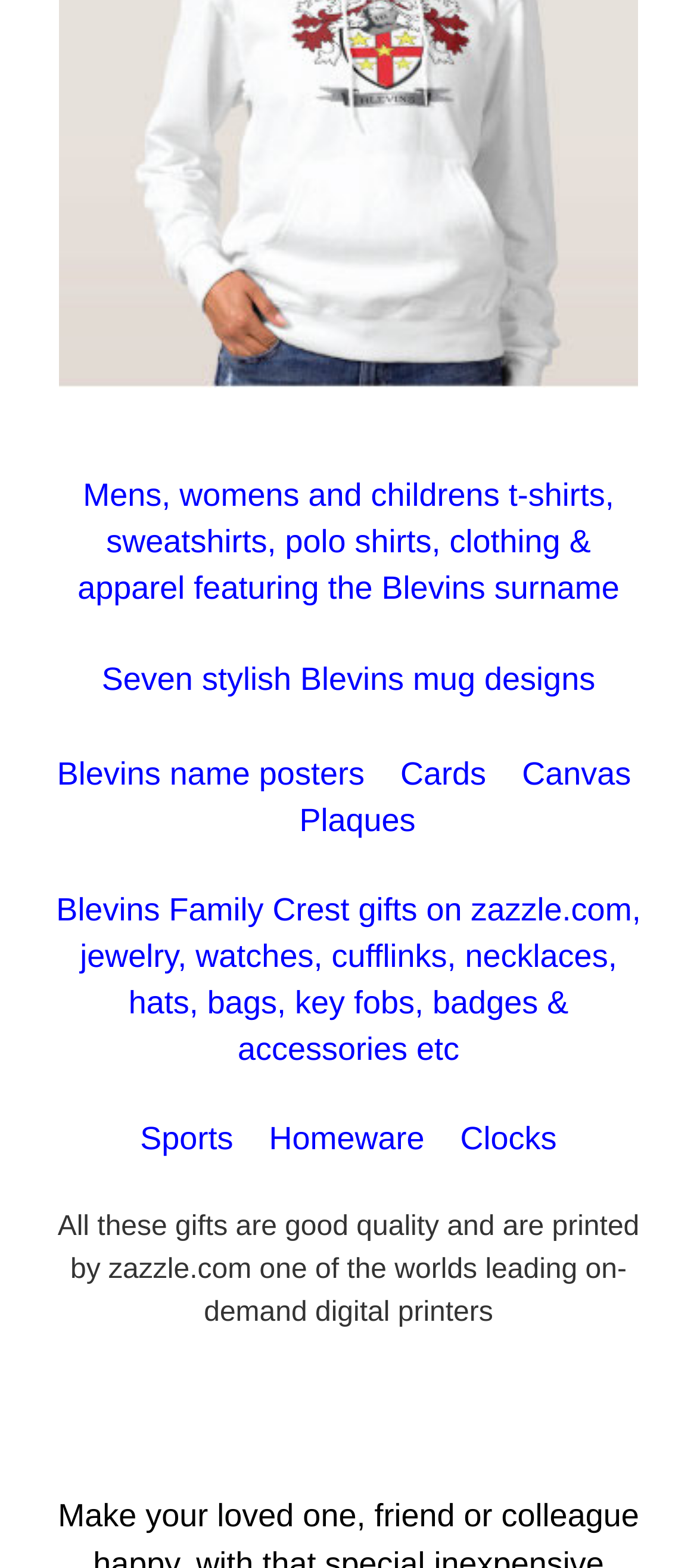What is the quality of the gifts mentioned on this webpage?
Please answer the question with a single word or phrase, referencing the image.

Good quality